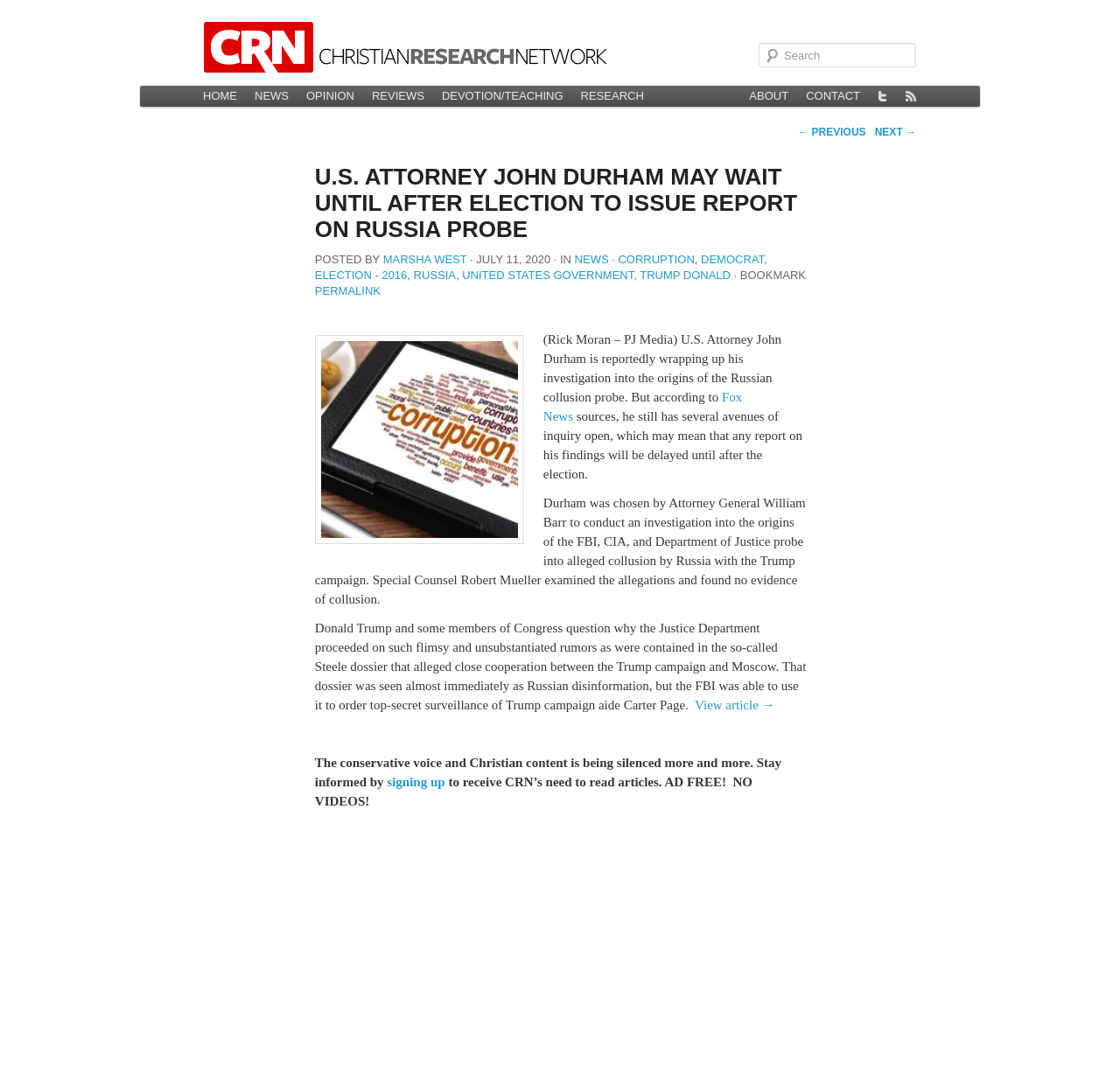Describe all the key features and sections of the webpage thoroughly.

This webpage appears to be a news article page with a focus on Christian content. At the top, there is a search bar and a menu with links to different sections of the website, including "HOME", "NEWS", "OPINION", and "REVIEWS". Below the menu, there is a header with the title of the article, "U.S. Attorney John Durham May Wait Until AFTER Election to Issue Report on Russia Probe".

The article itself is divided into sections, with the main content starting below the header. The text describes U.S. Attorney John Durham's investigation into the origins of the Russian collusion probe and its potential delay until after the election. The article cites Fox News sources and provides background information on the investigation, including the involvement of Attorney General William Barr and Special Counsel Robert Mueller.

To the right of the article, there are links to previous and next articles, as well as social media links, including Twitter and a news feed. At the bottom of the page, there is a call to action to sign up for the website's newsletter to receive "need to read" articles, with a promise of no videos and an ad-free experience.

Throughout the page, there are various links to related topics, such as "CORRUPTION", "DEMOCRAT", and "RUSSIA", which suggest that the website provides in-depth coverage of political news and issues. The overall layout of the page is clean and easy to navigate, with clear headings and concise text.